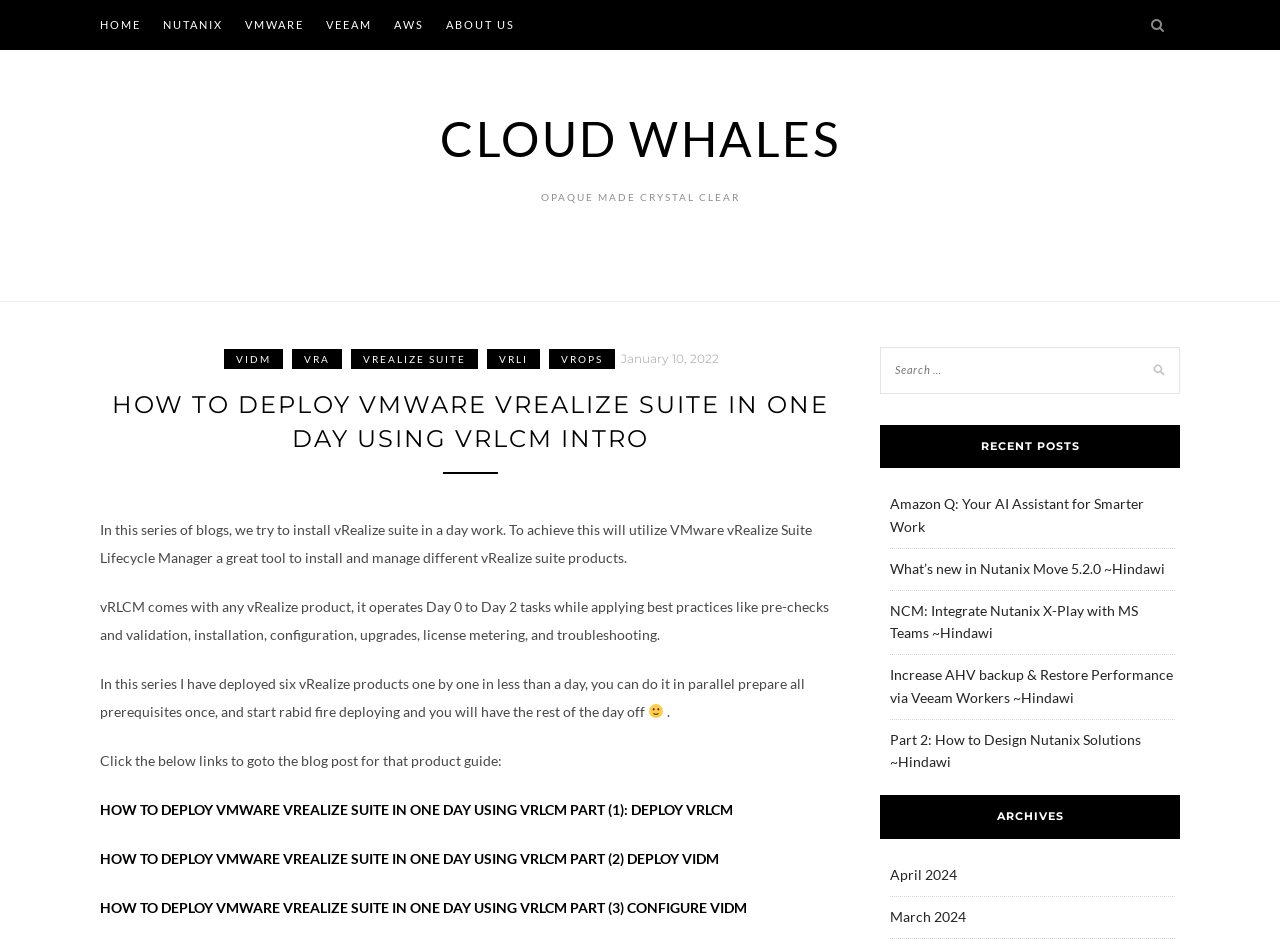What is the section below the search box?
Please provide a single word or phrase based on the screenshot.

Recent Posts